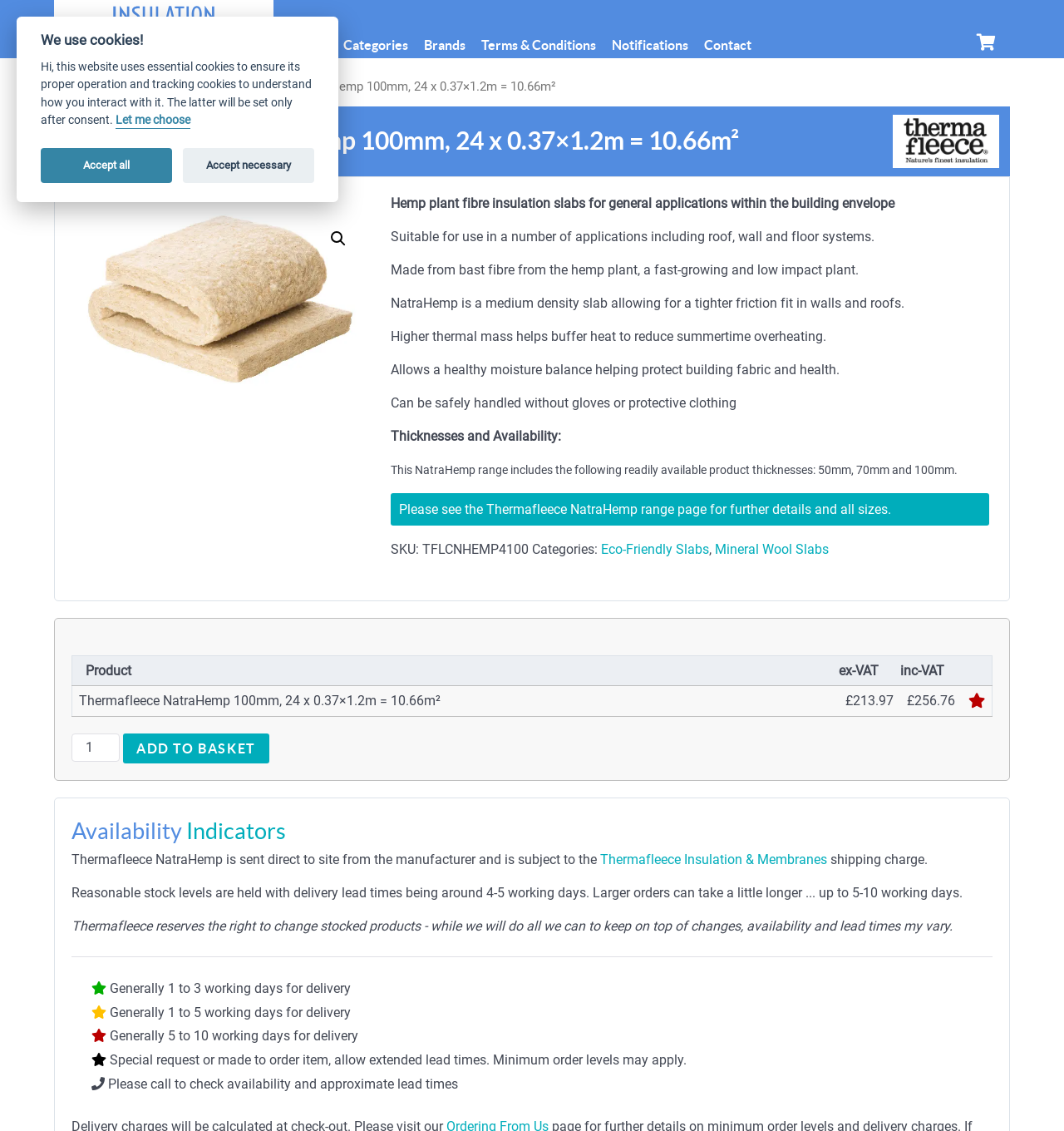Convey a detailed summary of the webpage, mentioning all key elements.

This webpage is about Thermafleece Natrahemp, a type of insulation product. At the top, there is a navigation bar with links to "Home", "Notifications", "Contact", and a breadcrumb navigation showing the current page's location. Below the navigation bar, there is a heading with the product name and a link to the product range page.

On the left side, there is an image of the product, and on the right side, there are several paragraphs of text describing the product's features, benefits, and applications. The text explains that the product is made from hemp plant fiber, is suitable for various building applications, and has several advantages, including higher thermal mass and a healthy moisture balance.

Below the product description, there is a table showing the product's details, including its price, ex-VAT and inc-VAT. There is also a spin button to select the product quantity and an "ADD TO BASKET" button.

Further down, there is a section about availability indicators, explaining that the product is sent directly from the manufacturer and is subject to shipping charges. The section also provides information about delivery lead times, which vary depending on the order size.

At the bottom of the page, there is a separator line, followed by several lines of text providing more information about delivery lead times. There is also a dialog box that pops up, informing users about the website's use of cookies and asking for their consent.